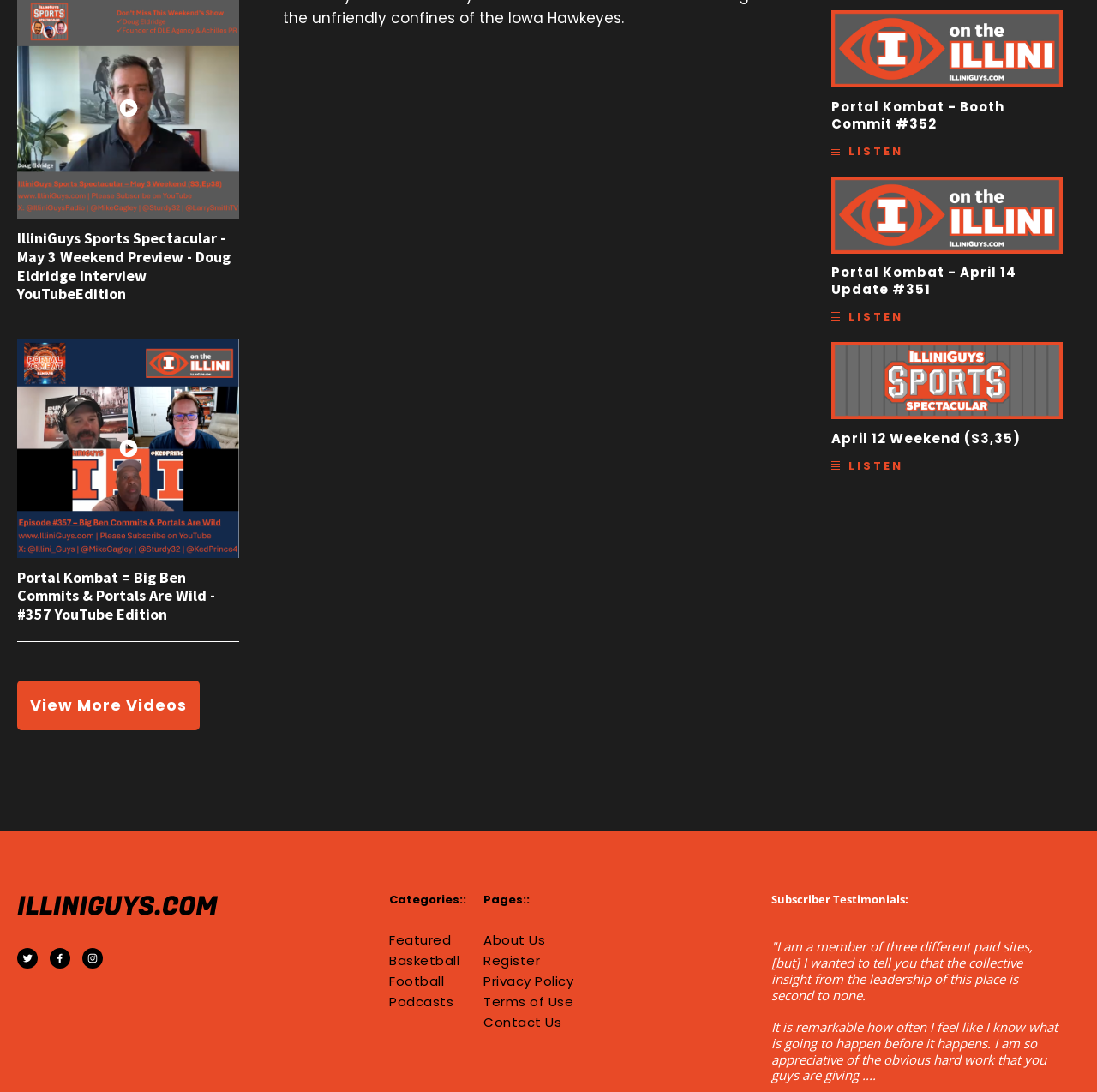Determine the bounding box coordinates of the clickable element to achieve the following action: 'Play the video 'IlliniGuys Sports Spectacular - May 3 Weekend Preview - Doug Eldridge Interview YouTubeEdition''. Provide the coordinates as four float values between 0 and 1, formatted as [left, top, right, bottom].

[0.016, 0.2, 0.218, 0.278]